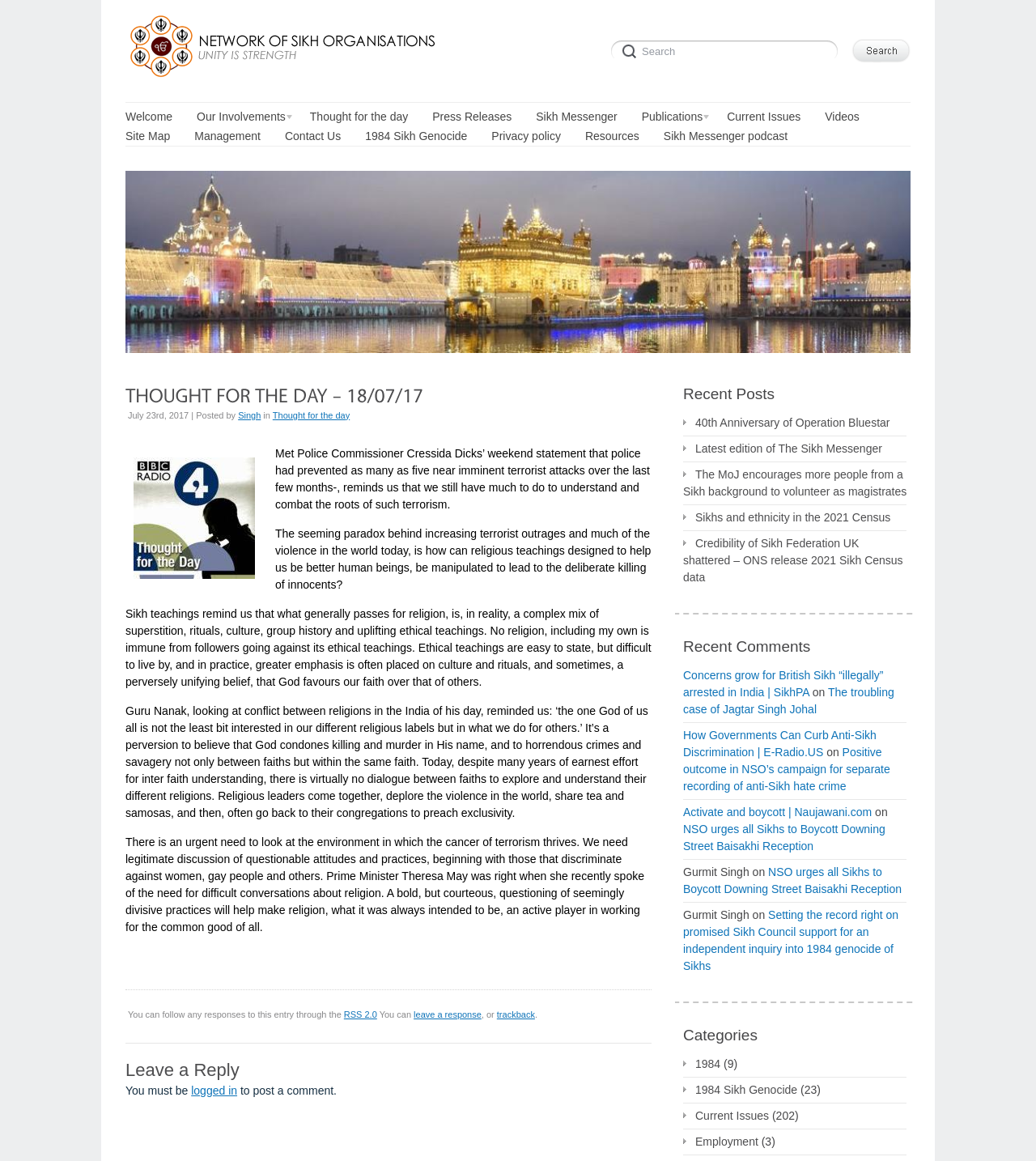Locate the bounding box of the UI element with the following description: "Activate and boycott | Naujawani.com".

[0.659, 0.694, 0.842, 0.705]